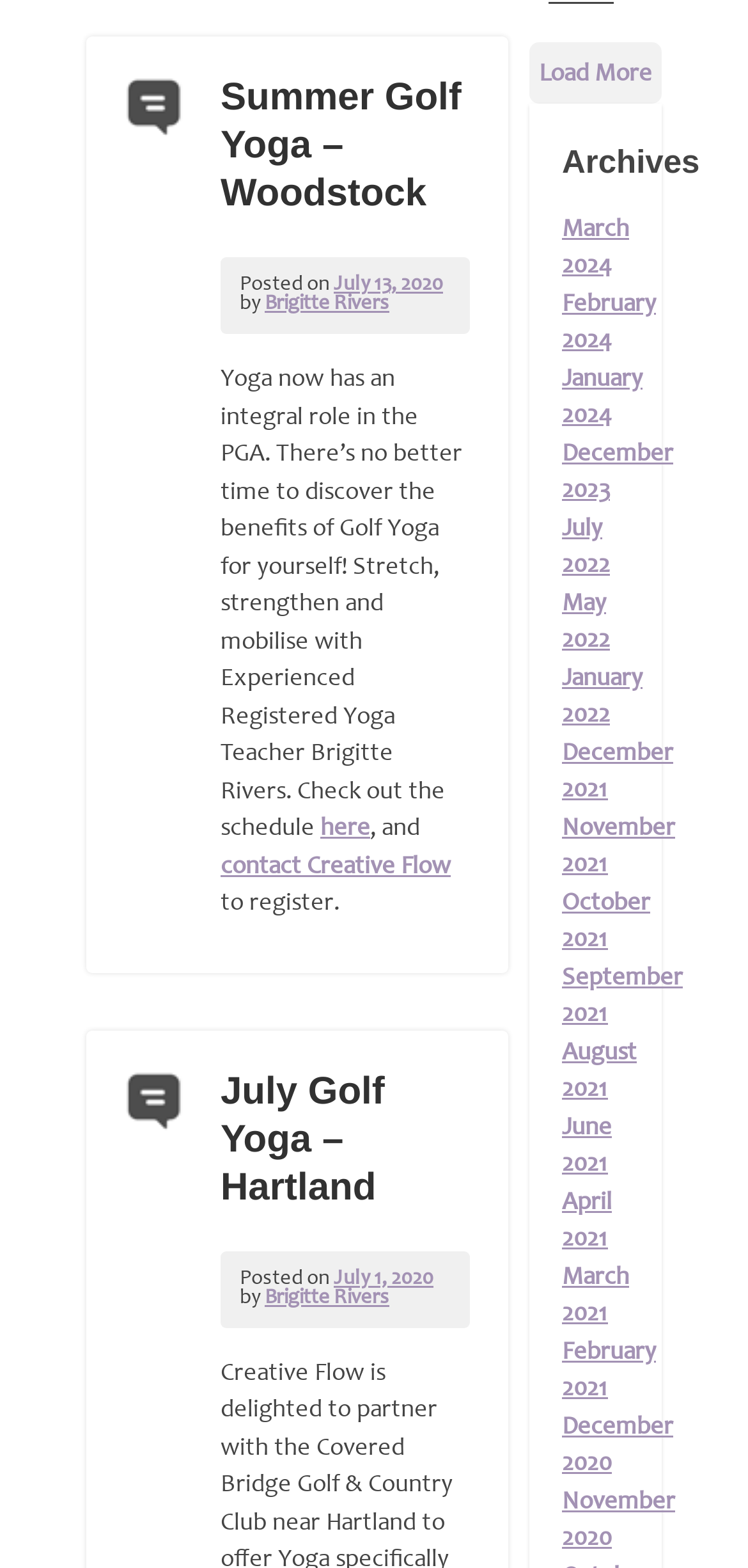What are the archives organized by?
Analyze the screenshot and provide a detailed answer to the question.

The archives section of the webpage contains links to different months and years, suggesting that the archives are organized by months and years.